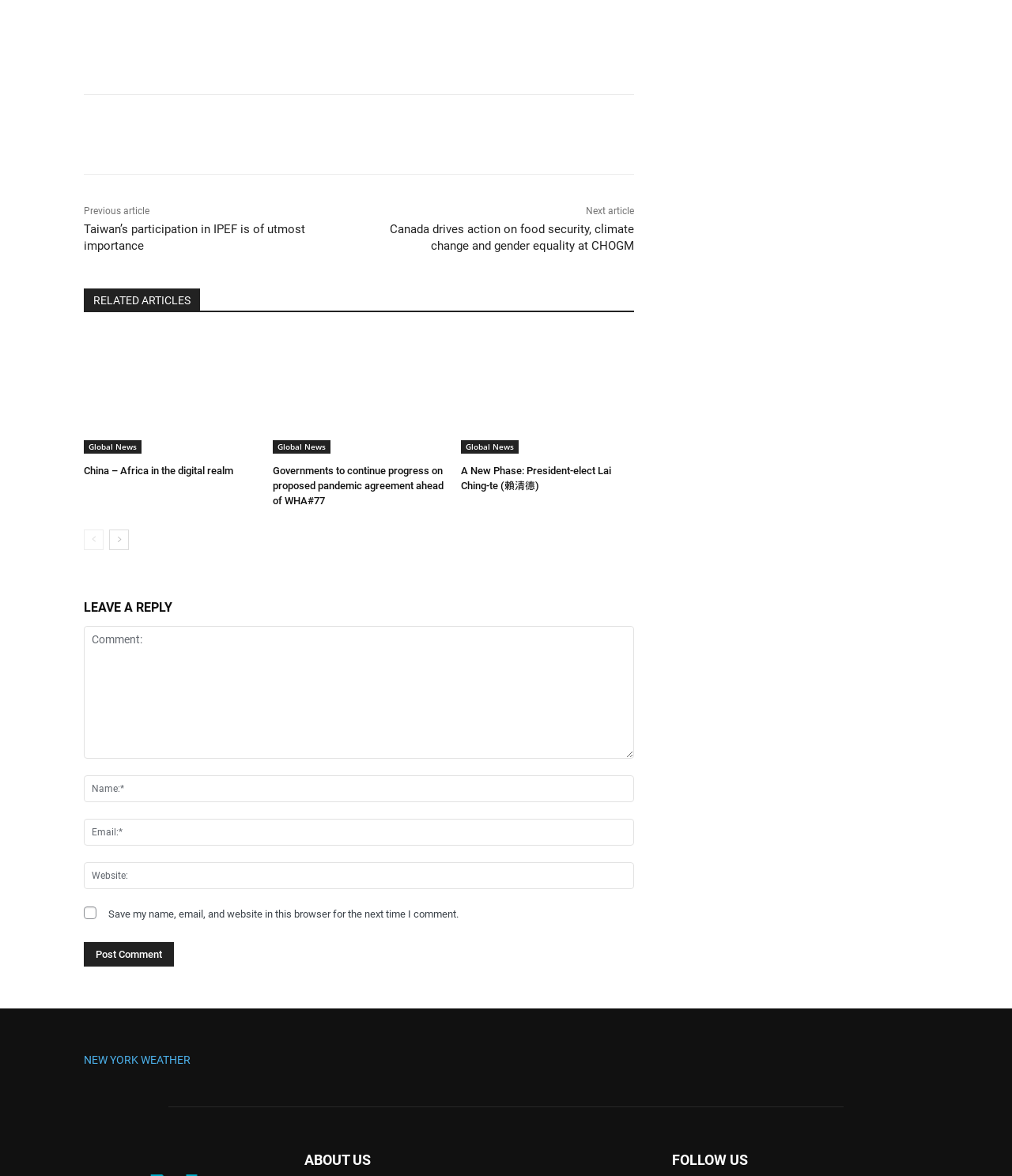Please identify the bounding box coordinates for the region that you need to click to follow this instruction: "View the China Youth Salvation Corps flag".

None